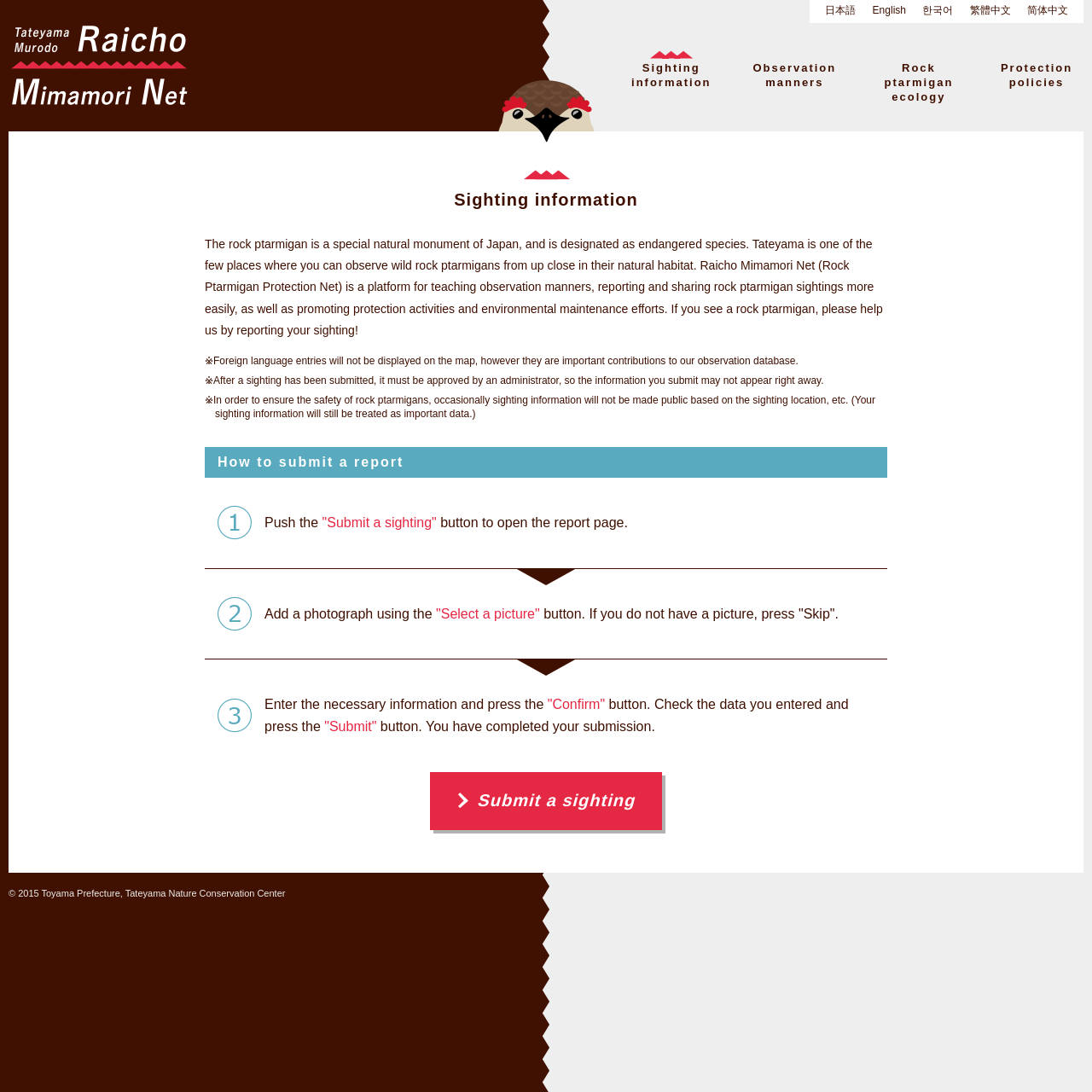Identify the bounding box coordinates of the region that should be clicked to execute the following instruction: "Go to 'Rock ptarmigan ecology'".

[0.785, 0.041, 0.898, 0.111]